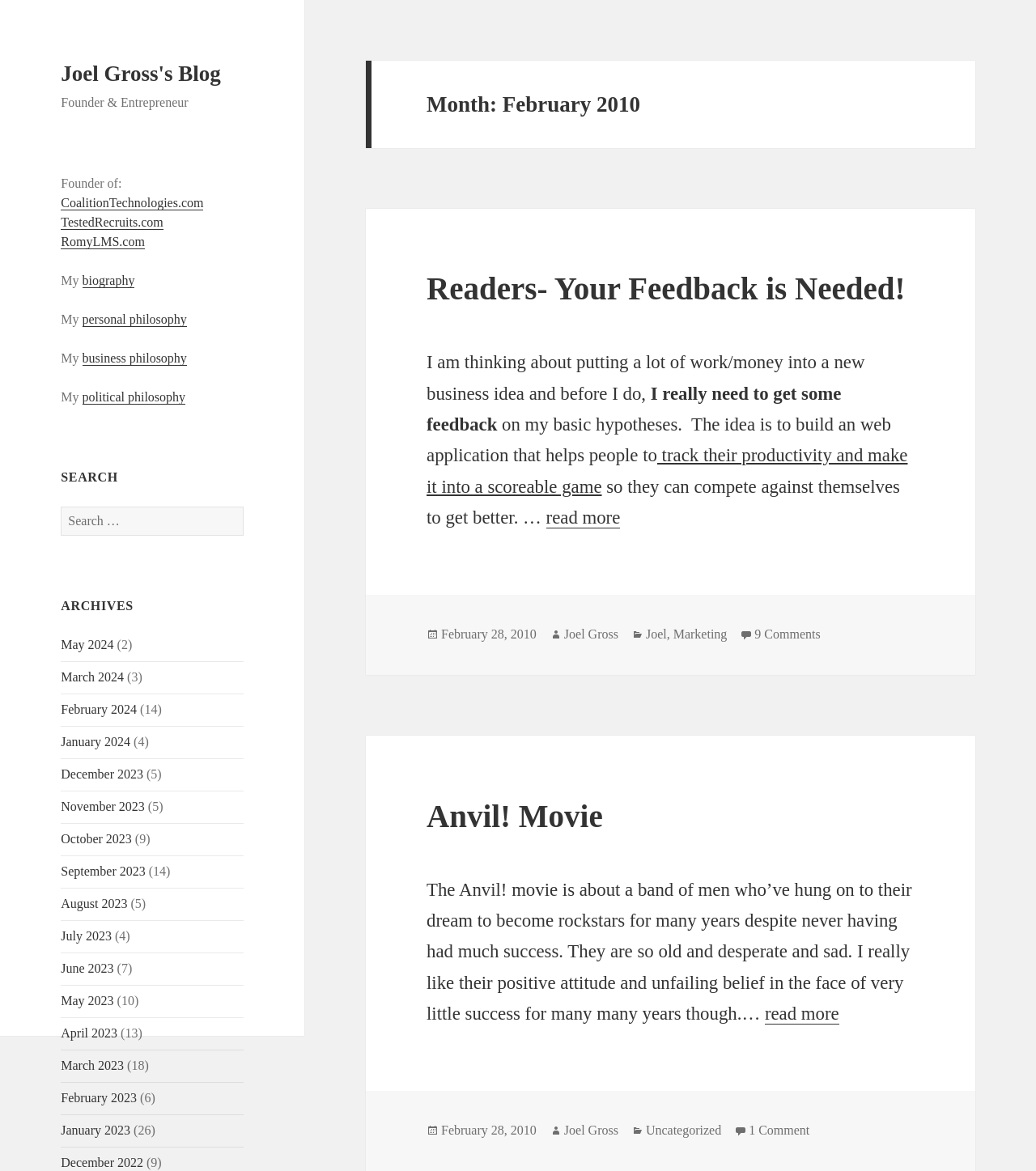Given the webpage screenshot and the description, determine the bounding box coordinates (top-left x, top-left y, bottom-right x, bottom-right y) that define the location of the UI element matching this description: Joel Gross

[0.544, 0.536, 0.597, 0.548]